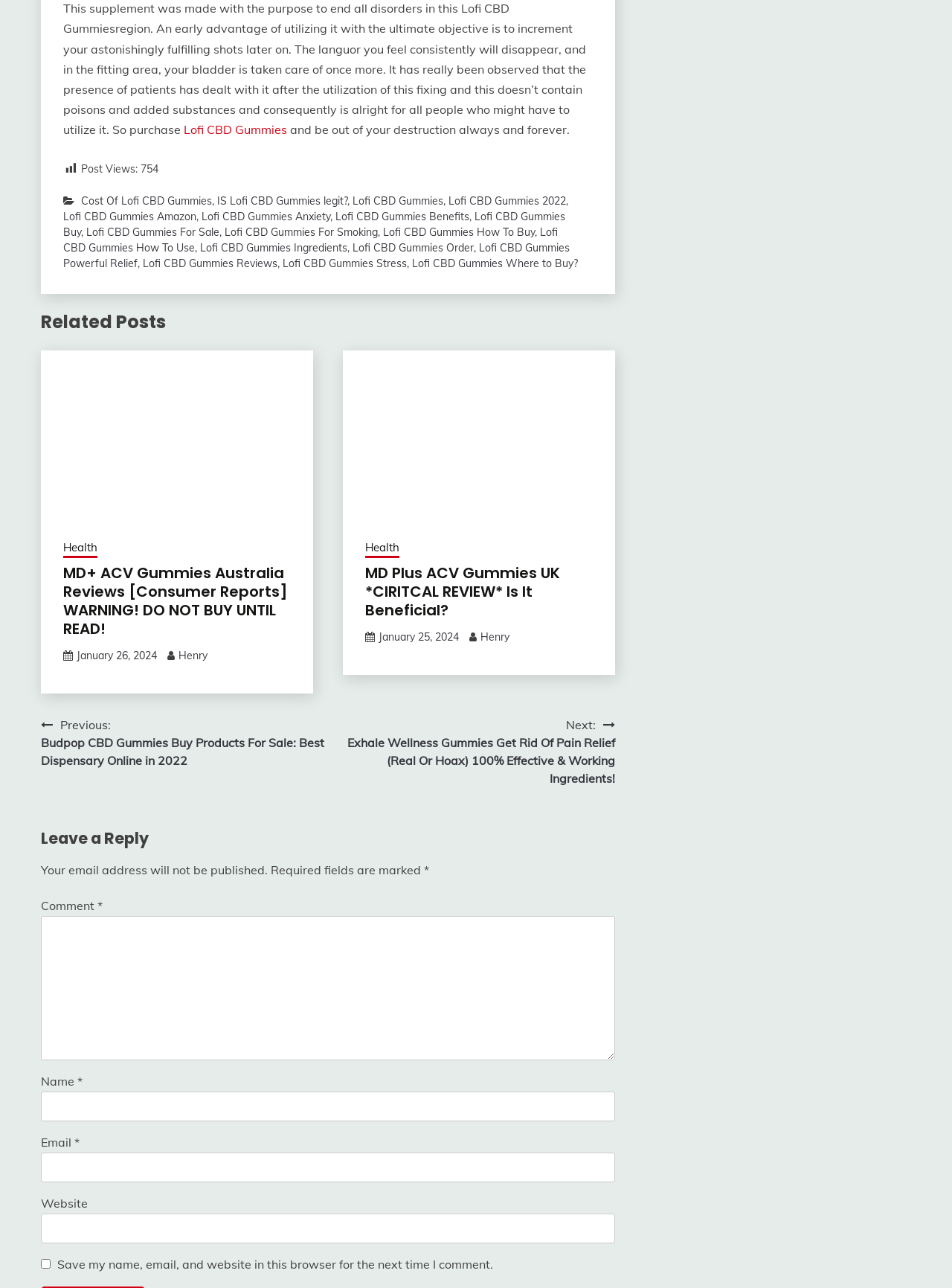Please find the bounding box coordinates (top-left x, top-left y, bottom-right x, bottom-right y) in the screenshot for the UI element described as follows: Lofi CBD Gummies Powerful Relief

[0.066, 0.187, 0.598, 0.21]